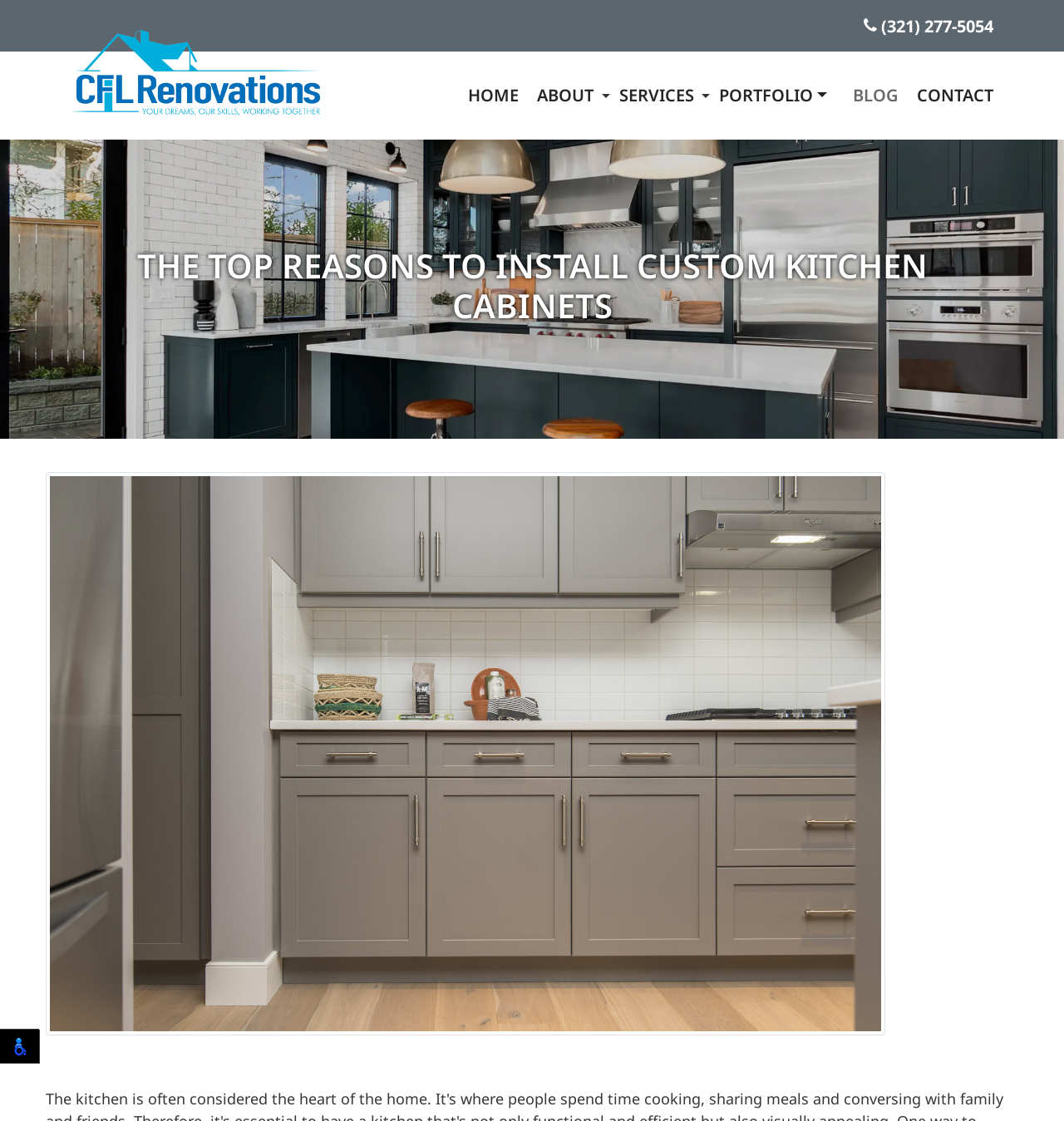How many main navigation links are there?
Use the screenshot to answer the question with a single word or phrase.

6